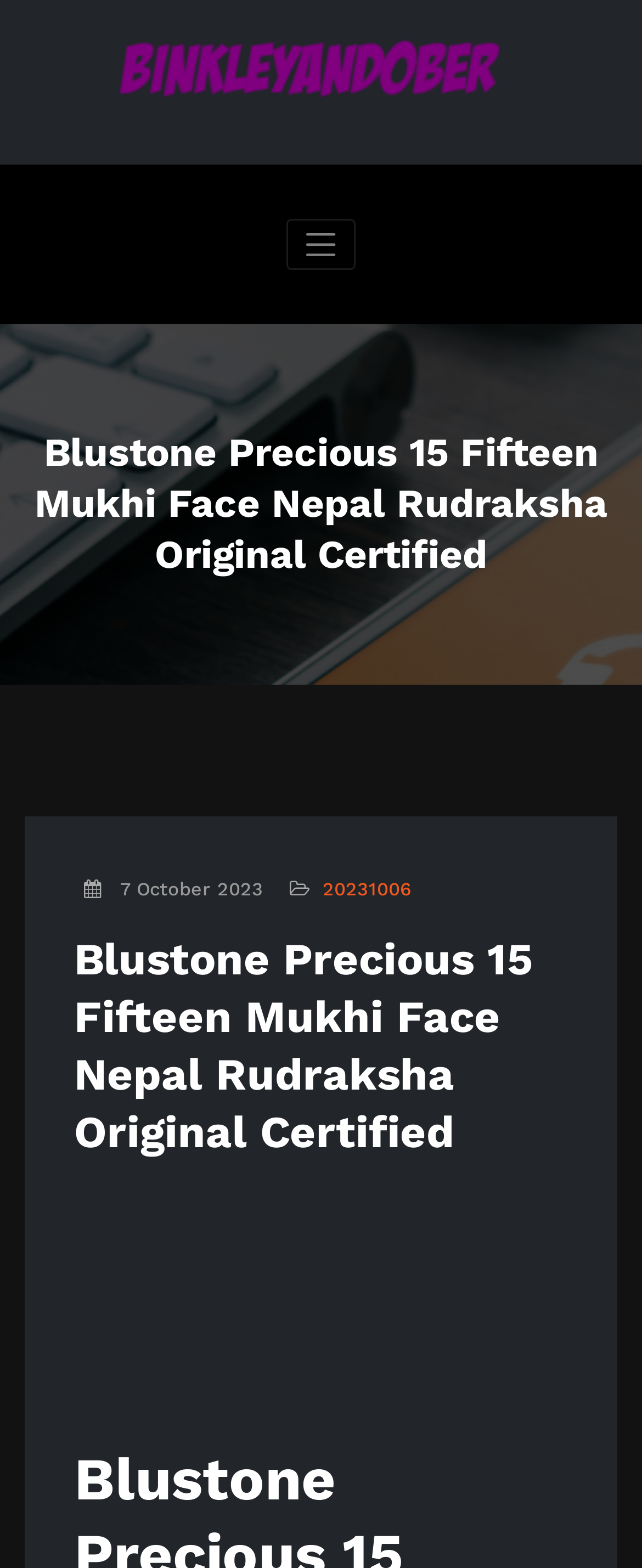Find the bounding box of the element with the following description: "alt="binkleyandober"". The coordinates must be four float numbers between 0 and 1, formatted as [left, top, right, bottom].

[0.179, 0.042, 0.79, 0.061]